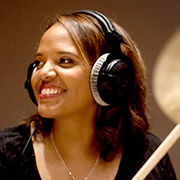Please provide a comprehensive response to the question below by analyzing the image: 
What social issues does Carrington's work address?

According to the caption, Carrington's work and artistic expressions are positioned as a powerful means to address critical social issues, including institutional racism, environmental and economic injustices, and police brutality, making her a key figure in both the artistic and social advocacy realms.